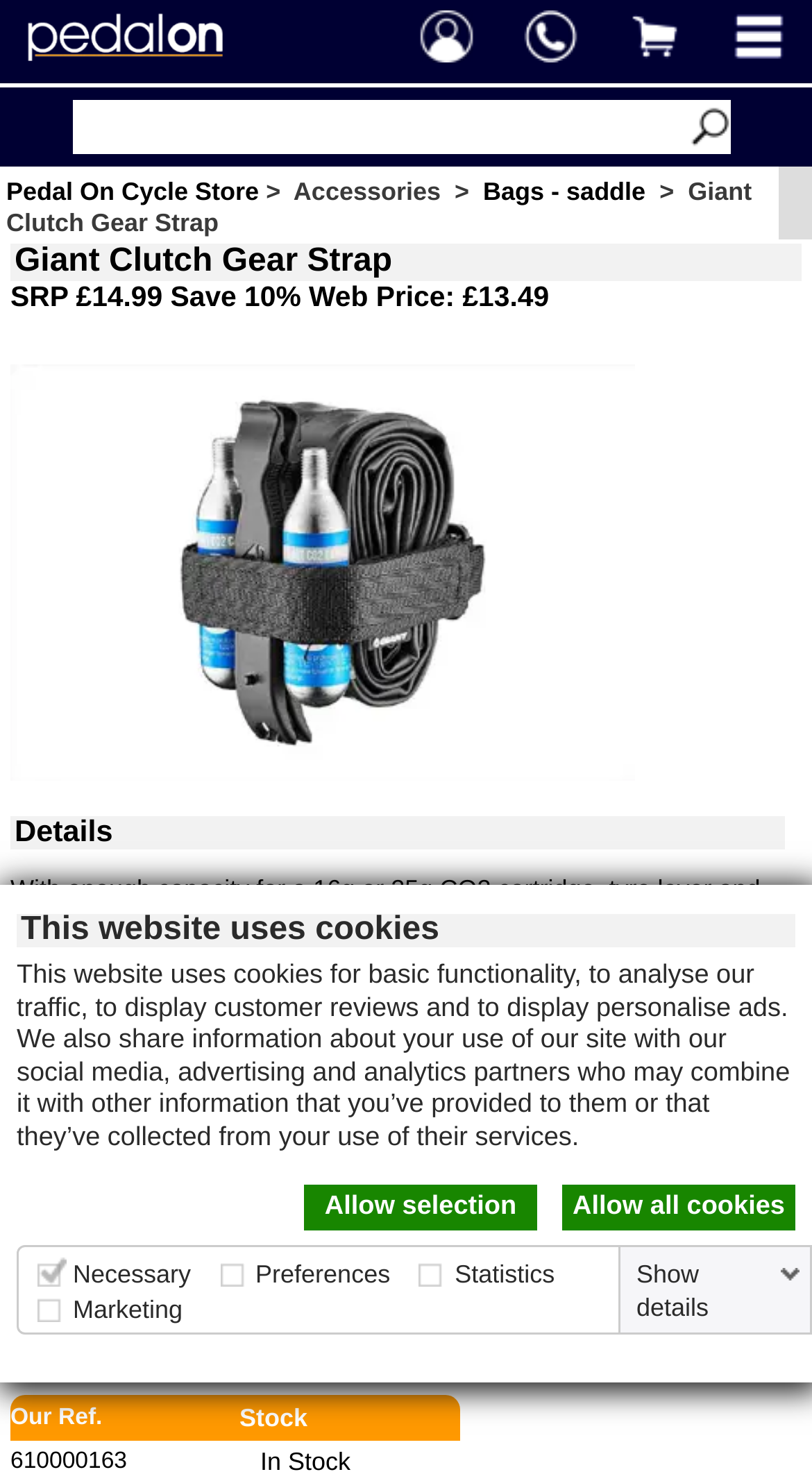Answer with a single word or phrase: 
Is the Giant Clutch Gear Strap in stock?

Yes